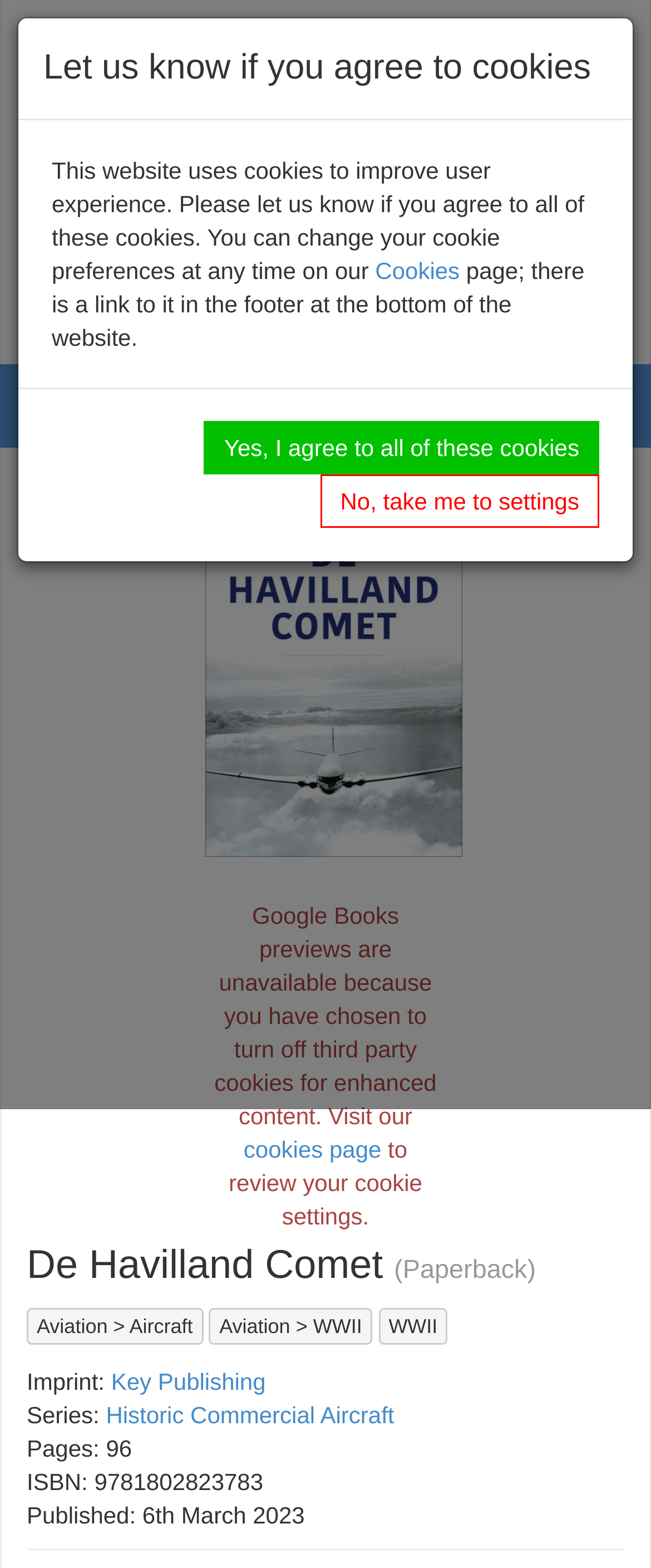Determine the bounding box coordinates for the area you should click to complete the following instruction: "Write for Us".

[0.62, 0.089, 0.866, 0.106]